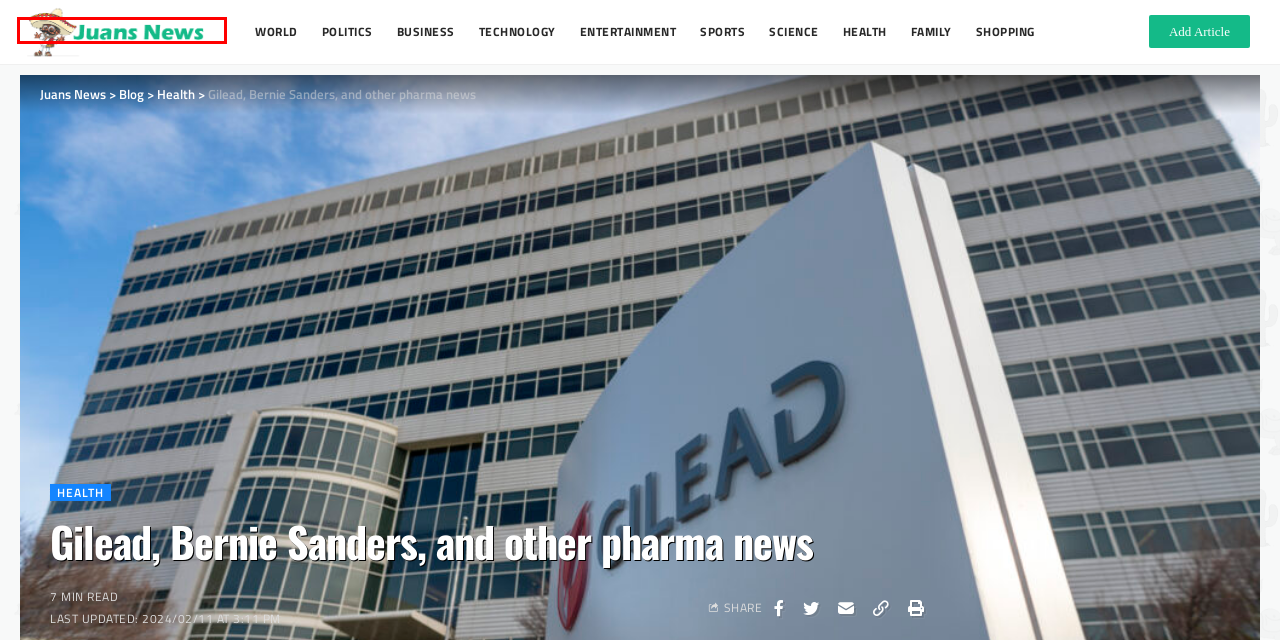Examine the screenshot of a webpage with a red bounding box around a UI element. Select the most accurate webpage description that corresponds to the new page after clicking the highlighted element. Here are the choices:
A. Sanders Archives - Juans News
B. Add News Post - Step 1
C. 'Road House' and '3 Body Problem' Lead Luminate Streaming Ratings - Juans News
D. News Poster, Author at Juans News
E. Family - Juans News
F. UK spends $26 million on AI diagnostic tools - Juans News
G. Gilead Archives - Juans News
H. Juans News - Breaking News & Headlines

H